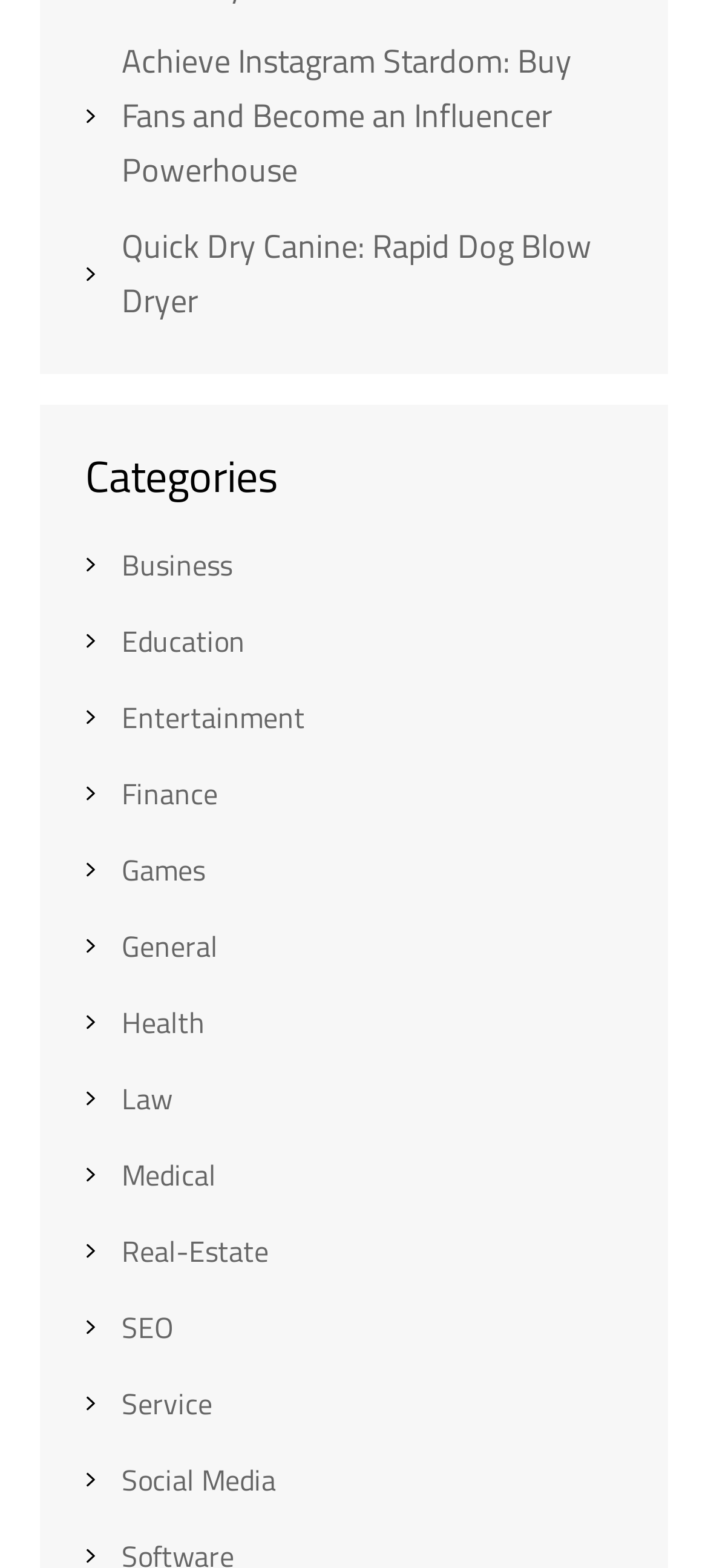How many categories are listed?
Provide a fully detailed and comprehensive answer to the question.

I counted the number of links under the 'Categories' heading, which are 'Business', 'Education', 'Entertainment', 'Finance', 'Games', 'General', 'Health', 'Law', 'Medical', 'Real-Estate', 'SEO', and 'Service'. There are 13 categories in total.